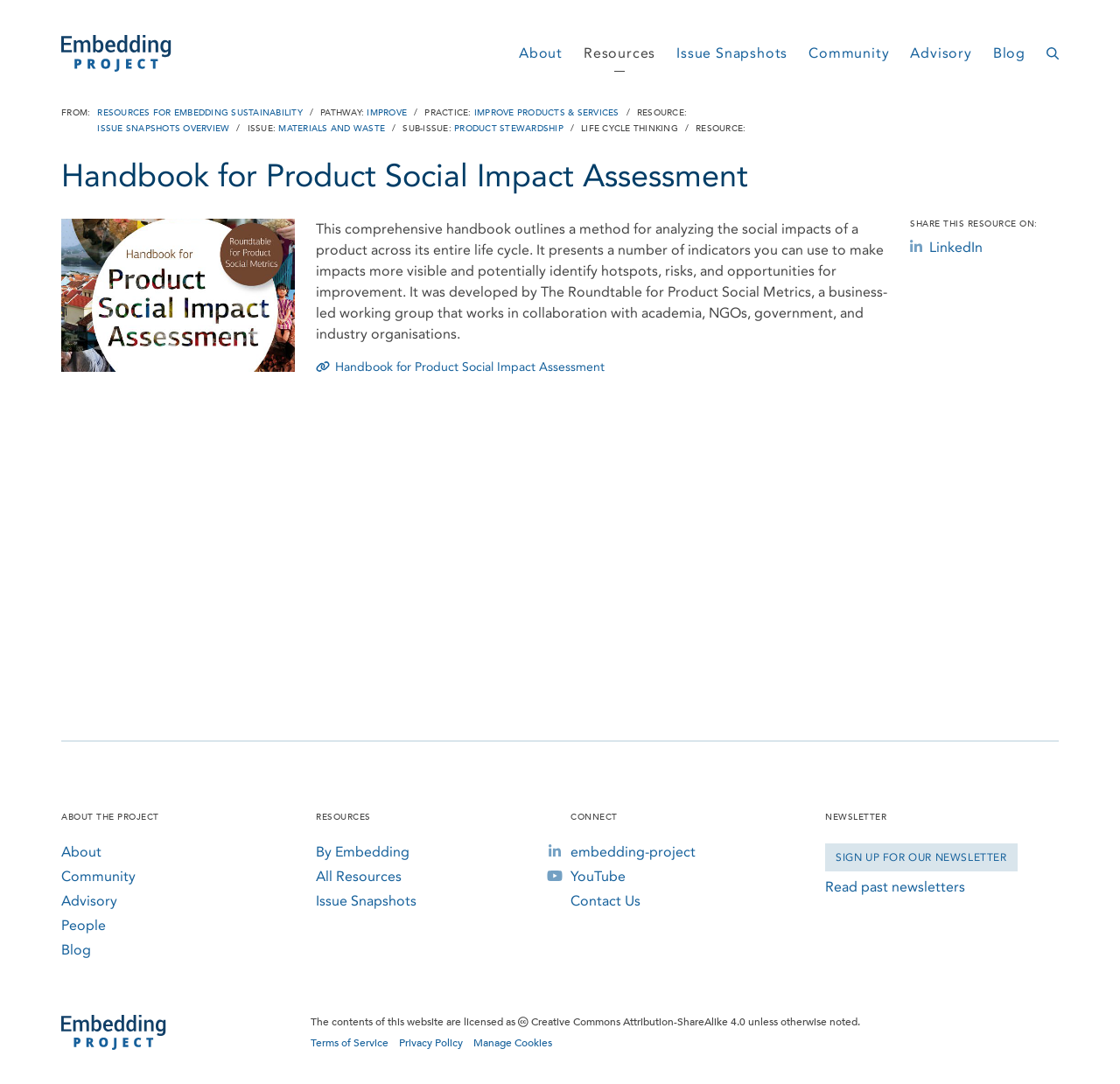Select the bounding box coordinates of the element I need to click to carry out the following instruction: "Sign up for the newsletter".

[0.737, 0.778, 0.908, 0.804]